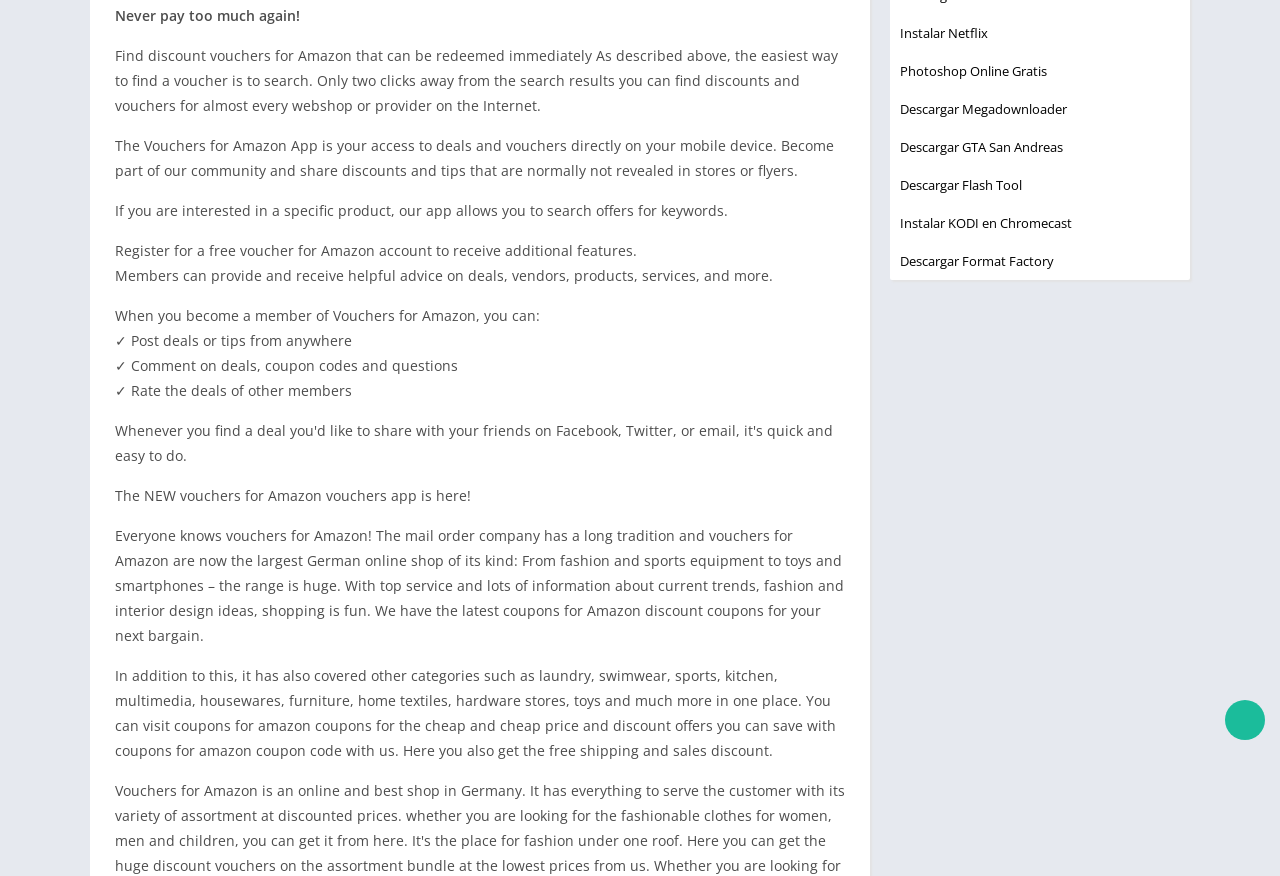Using the description: "Theo Moumtzidis", determine the UI element's bounding box coordinates. Ensure the coordinates are in the format of four float numbers between 0 and 1, i.e., [left, top, right, bottom].

None